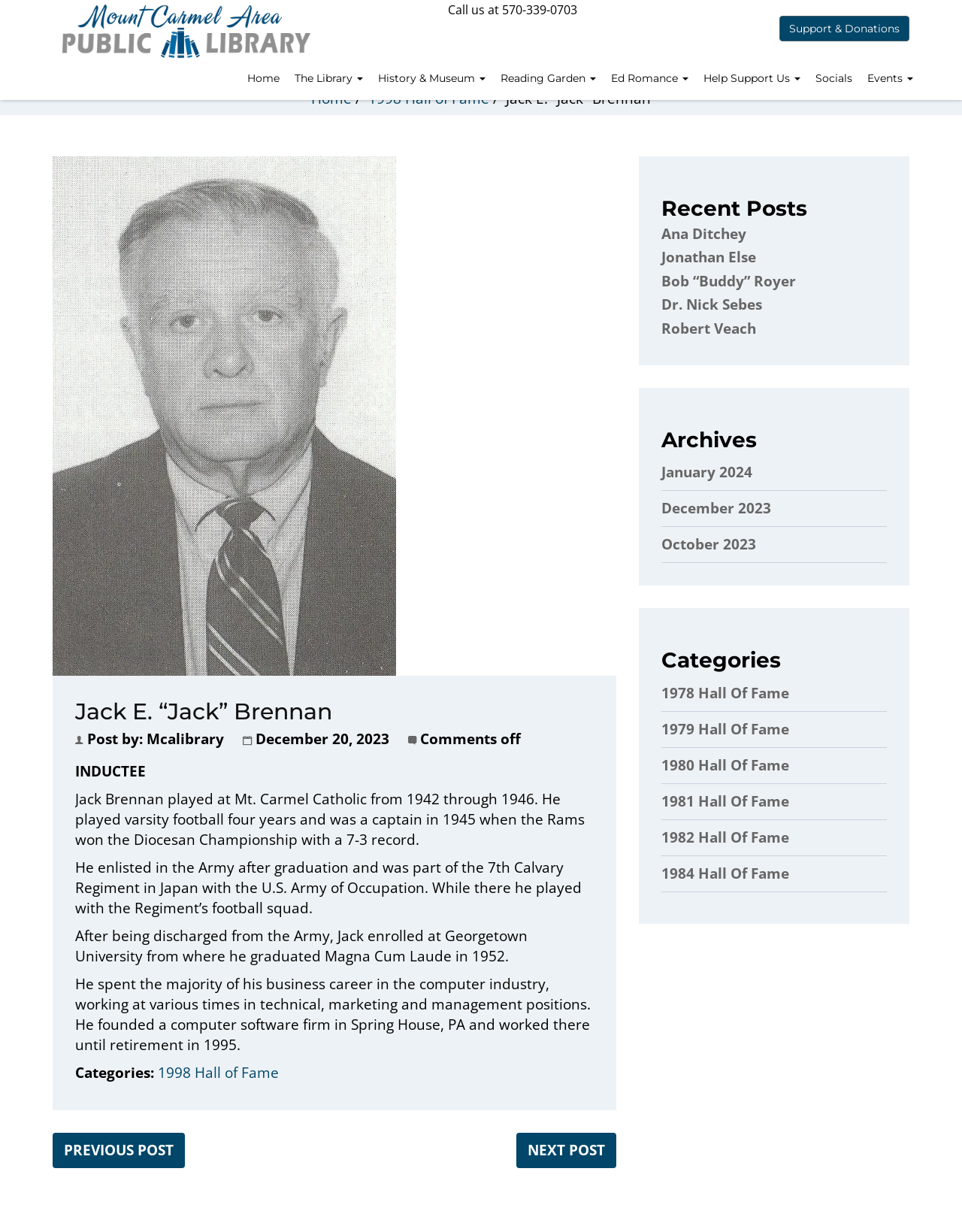Locate the bounding box coordinates of the element to click to perform the following action: 'View Men's Multivitamin product'. The coordinates should be given as four float values between 0 and 1, in the form of [left, top, right, bottom].

None